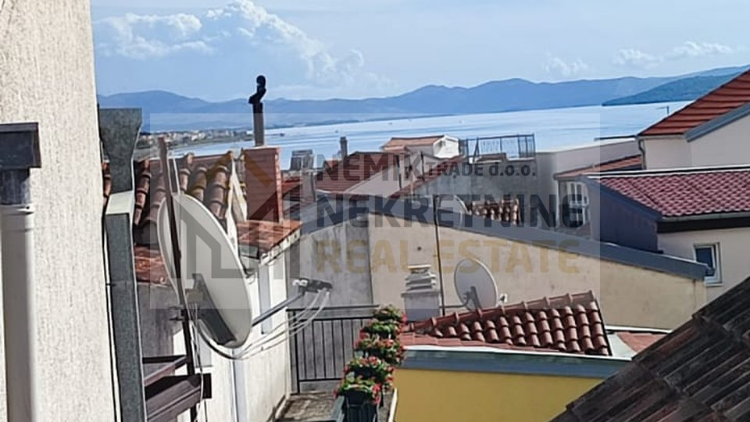What is the purpose of the logo in the image?
Carefully analyze the image and provide a thorough answer to the question.

The logo of Nemik nekretnine, a real estate agency, is prominently displayed in the image, indicating their presence in the charming seaside locale of Vodice, Croatia.